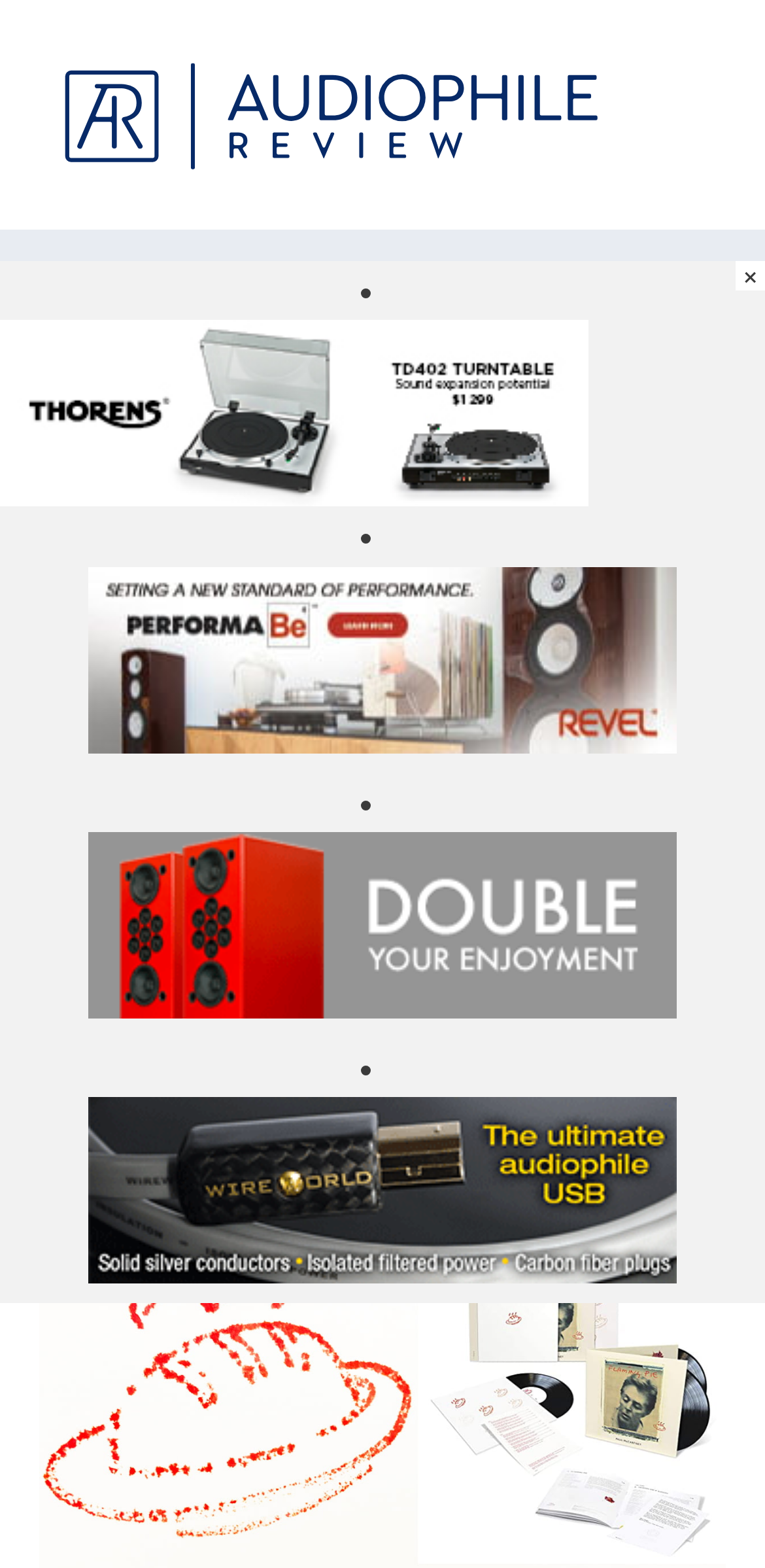Please specify the bounding box coordinates of the clickable region to carry out the following instruction: "Go to the home page". The coordinates should be four float numbers between 0 and 1, in the format [left, top, right, bottom].

[0.051, 0.547, 0.159, 0.567]